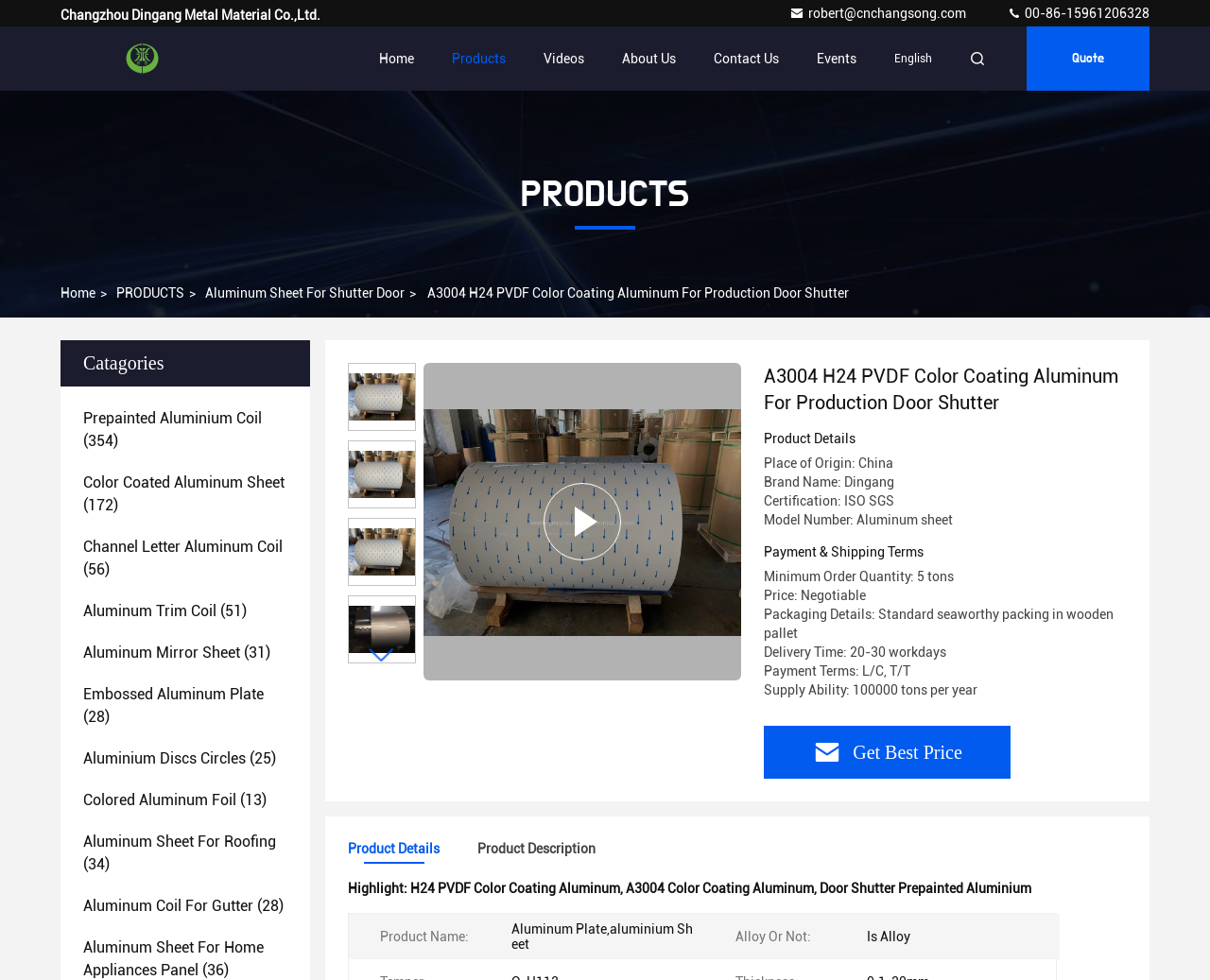Predict the bounding box of the UI element based on this description: "+971 55 2765881".

None